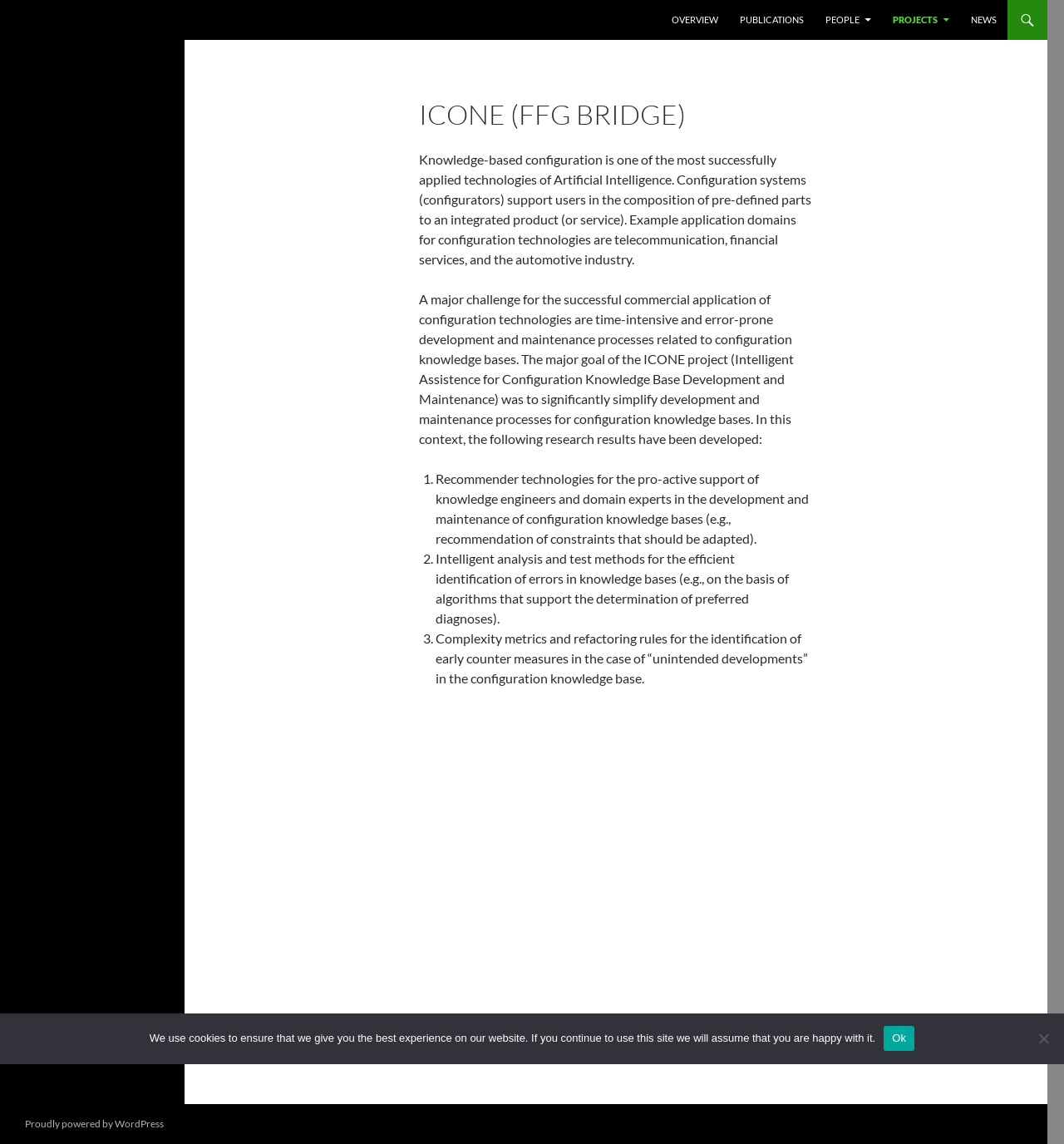Utilize the information from the image to answer the question in detail:
What is the main topic of this webpage?

Based on the webpage content, the main topic is the ICONE project, which is about Intelligent Assistence for Configuration Knowledge Base Development and Maintenance. This is evident from the heading 'ICONE (FFG BRIDGE)' and the subsequent paragraphs that describe the project's goals and research results.